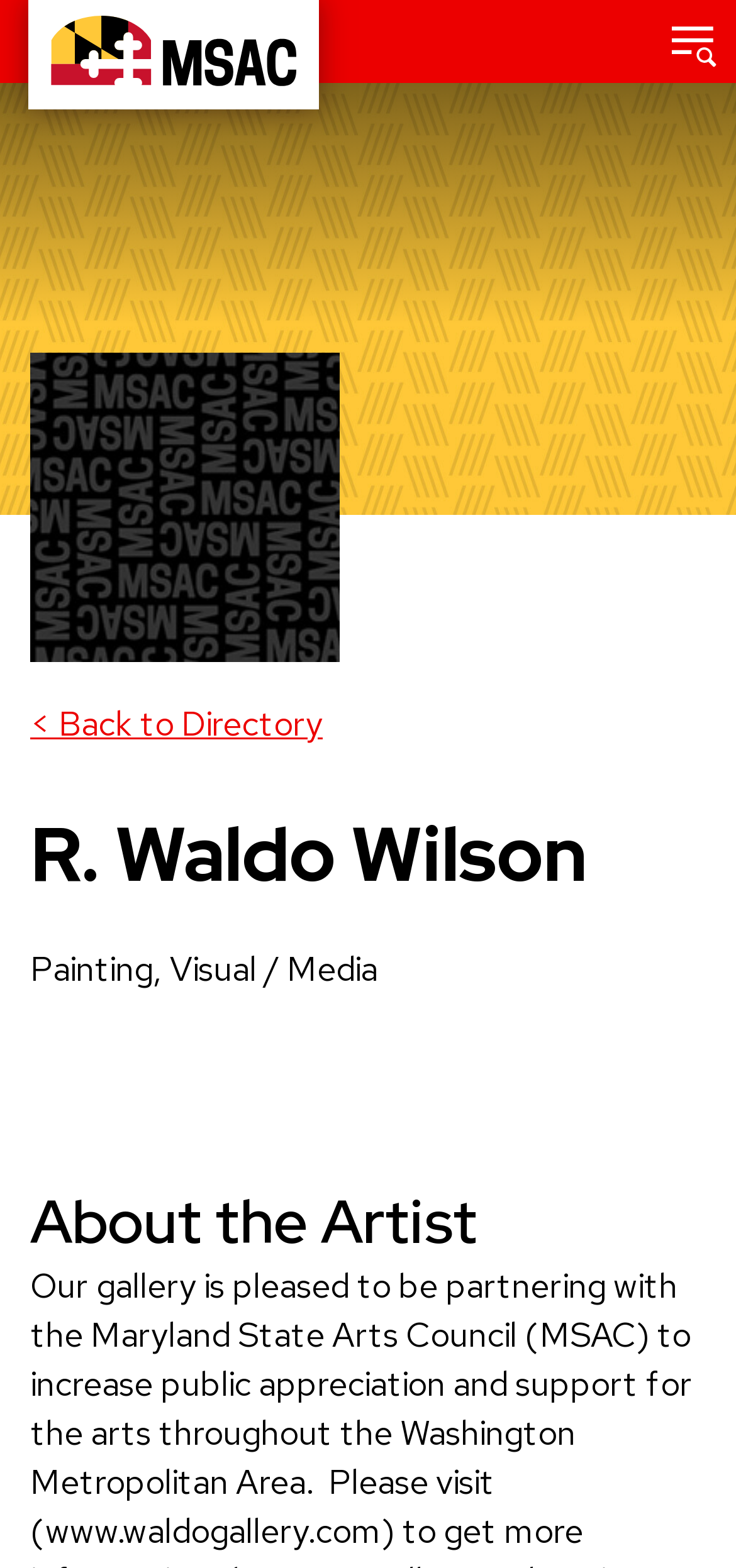Please find the bounding box for the UI element described by: "Maryland State Arts Council".

[0.038, 0.0, 0.433, 0.069]